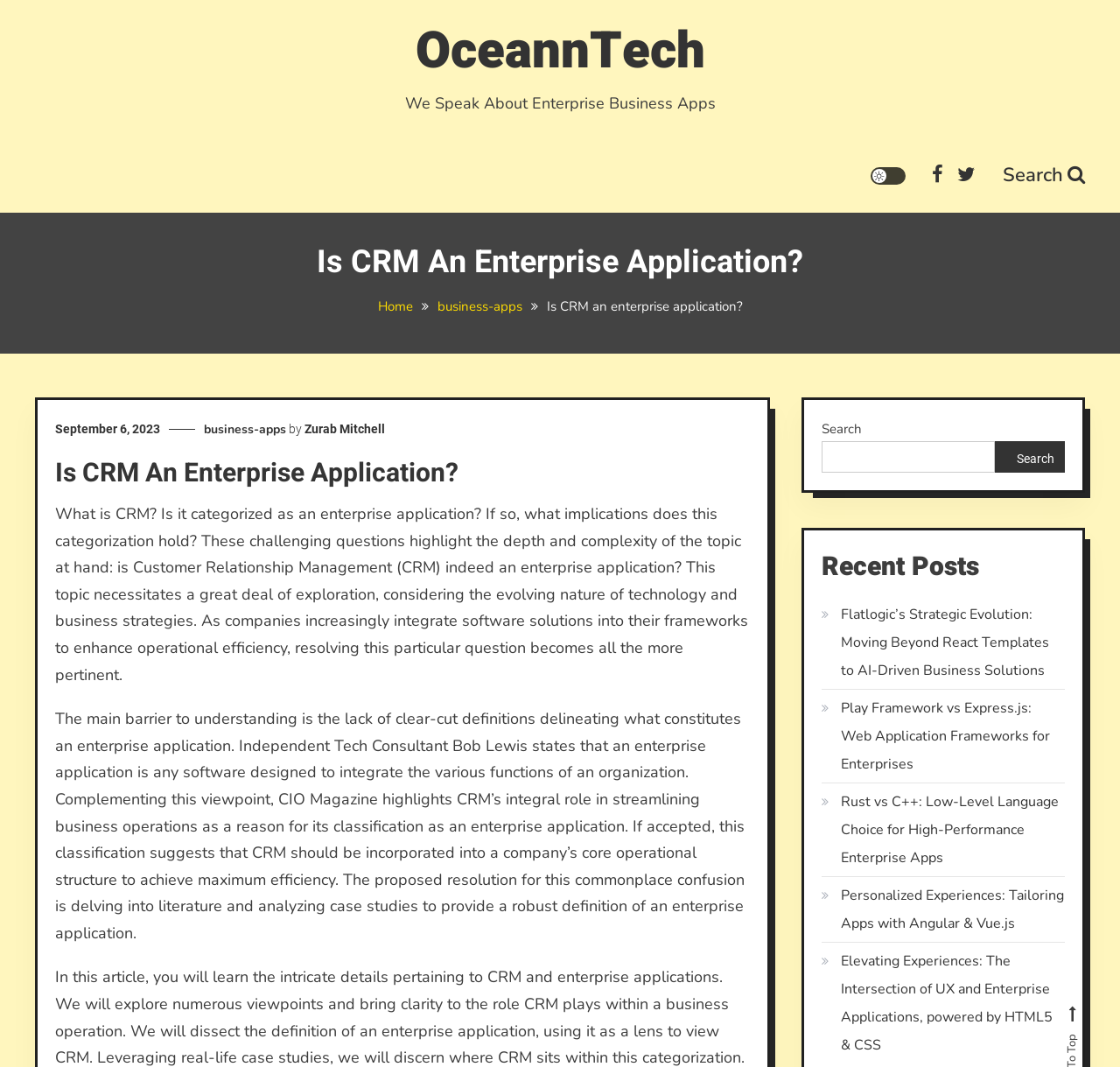Look at the image and write a detailed answer to the question: 
What are the recent posts about?

The recent posts section lists several links to articles, all of which appear to be related to enterprise applications, such as Flatlogic's strategic evolution, Play Framework vs Express.js, and Rust vs C++. This suggests that the recent posts are about enterprise applications.